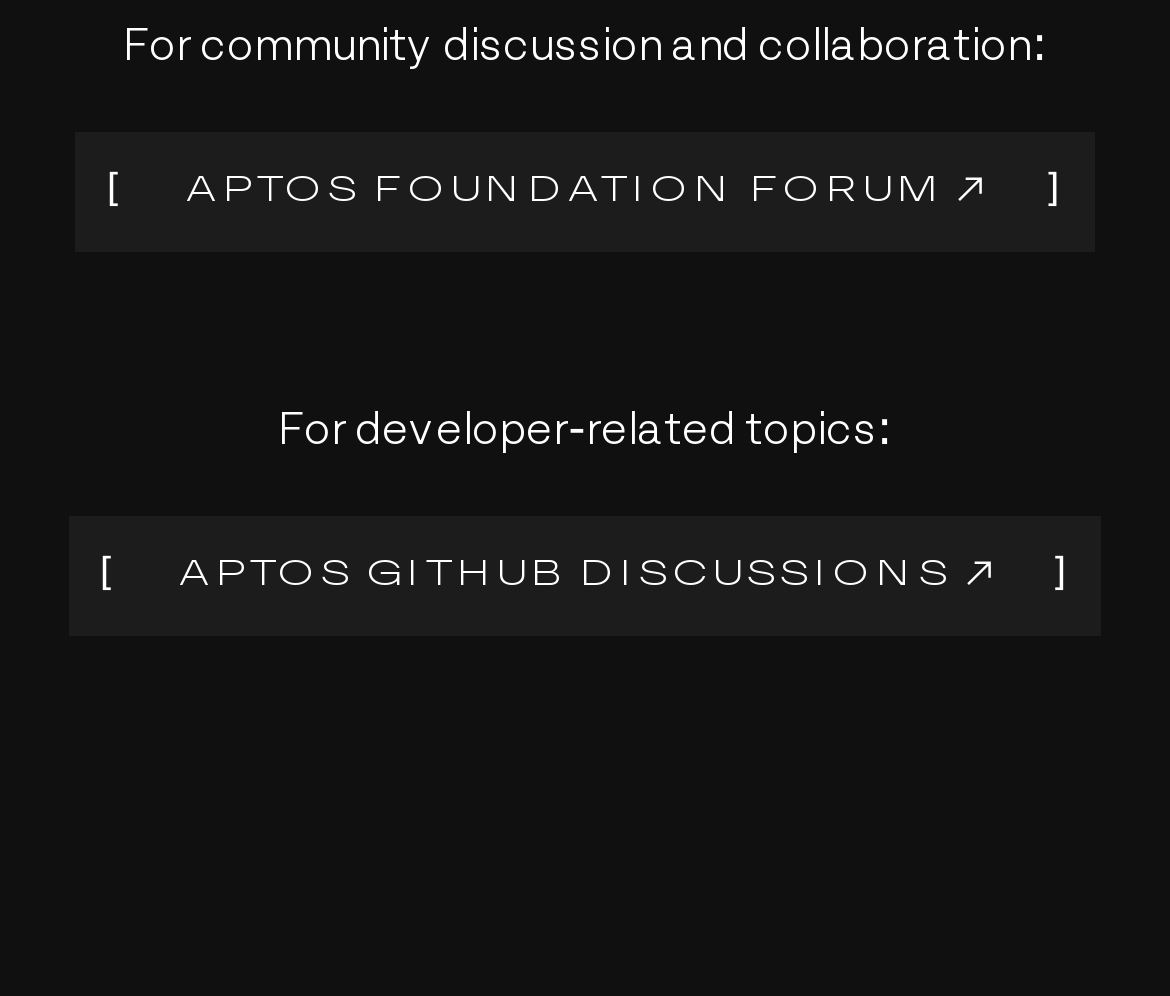Given the description: "[Aptos Foundation Forum ]", determine the bounding box coordinates of the UI element. The coordinates should be formatted as four float numbers between 0 and 1, [left, top, right, bottom].

[0.065, 0.131, 0.935, 0.252]